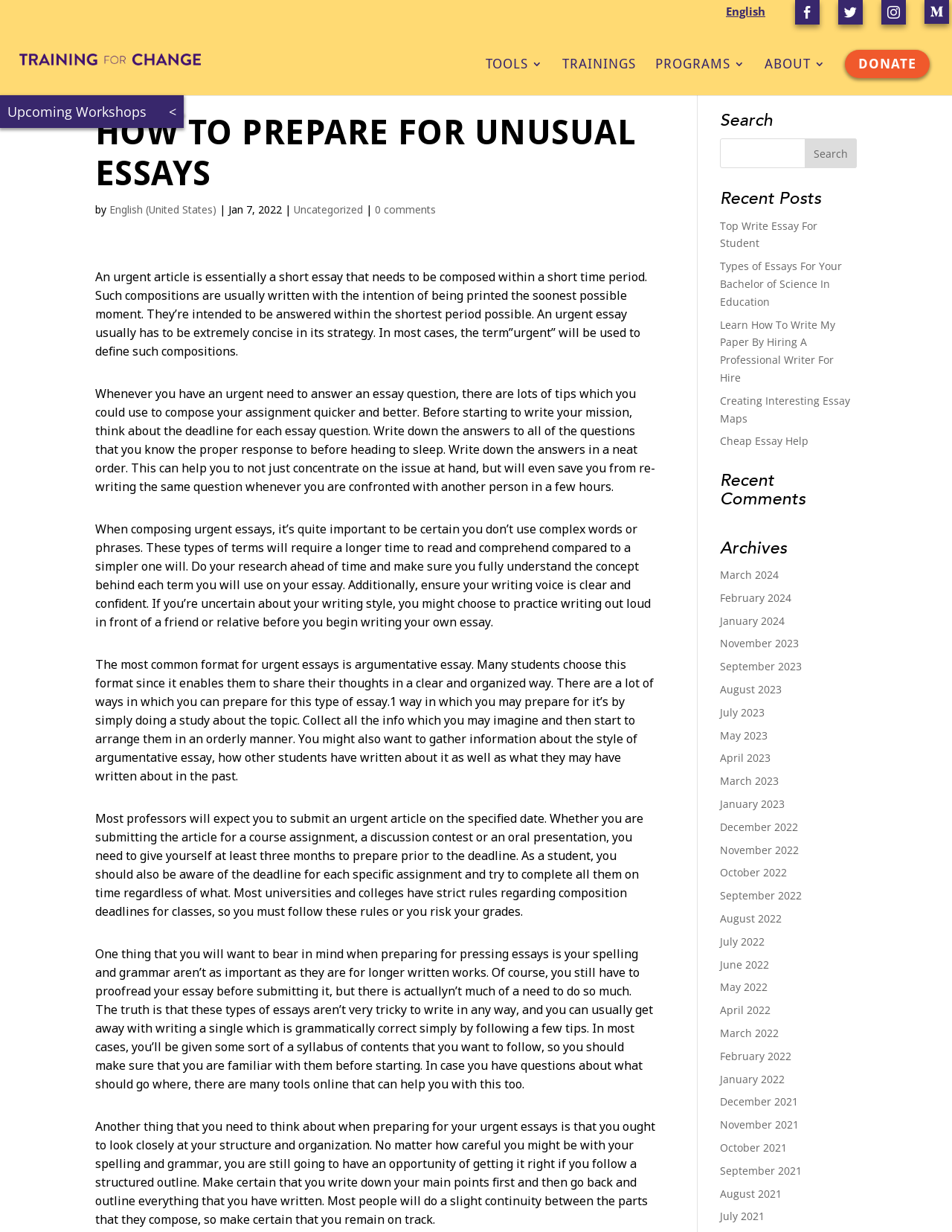Please determine the bounding box coordinates for the UI element described here. Use the format (top-left x, top-left y, bottom-right x, bottom-right y) with values bounded between 0 and 1: parent_node: Blue and Green Tomorrow

None